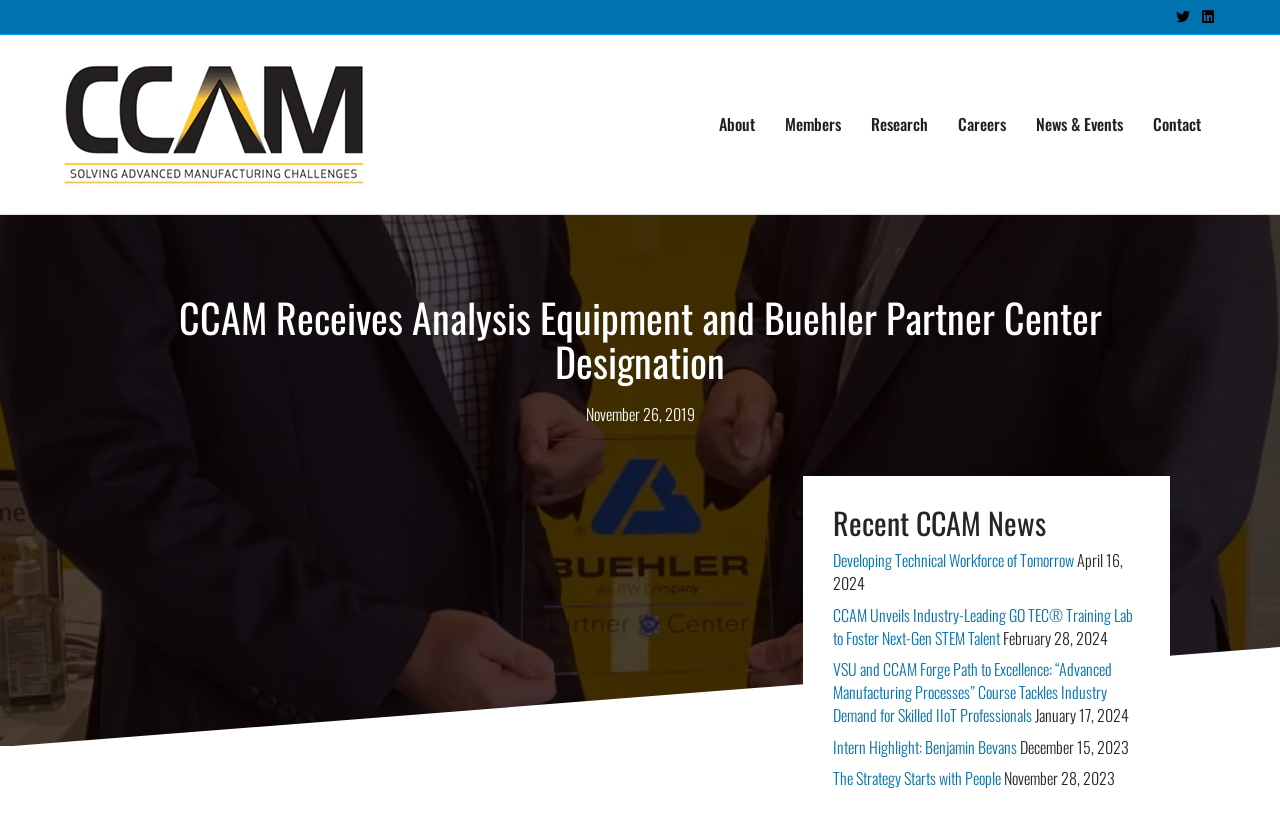Using the details in the image, give a detailed response to the question below:
What is the date of the news 'CCAM Unveils Industry-Leading GO TEC Training Lab to Foster Next-Gen STEM Talent'?

I found the answer by looking at the StaticText element next to the link 'CCAM Unveils Industry-Leading GO TEC Training Lab to Foster Next-Gen STEM Talent', which has the text 'February 28, 2024'.